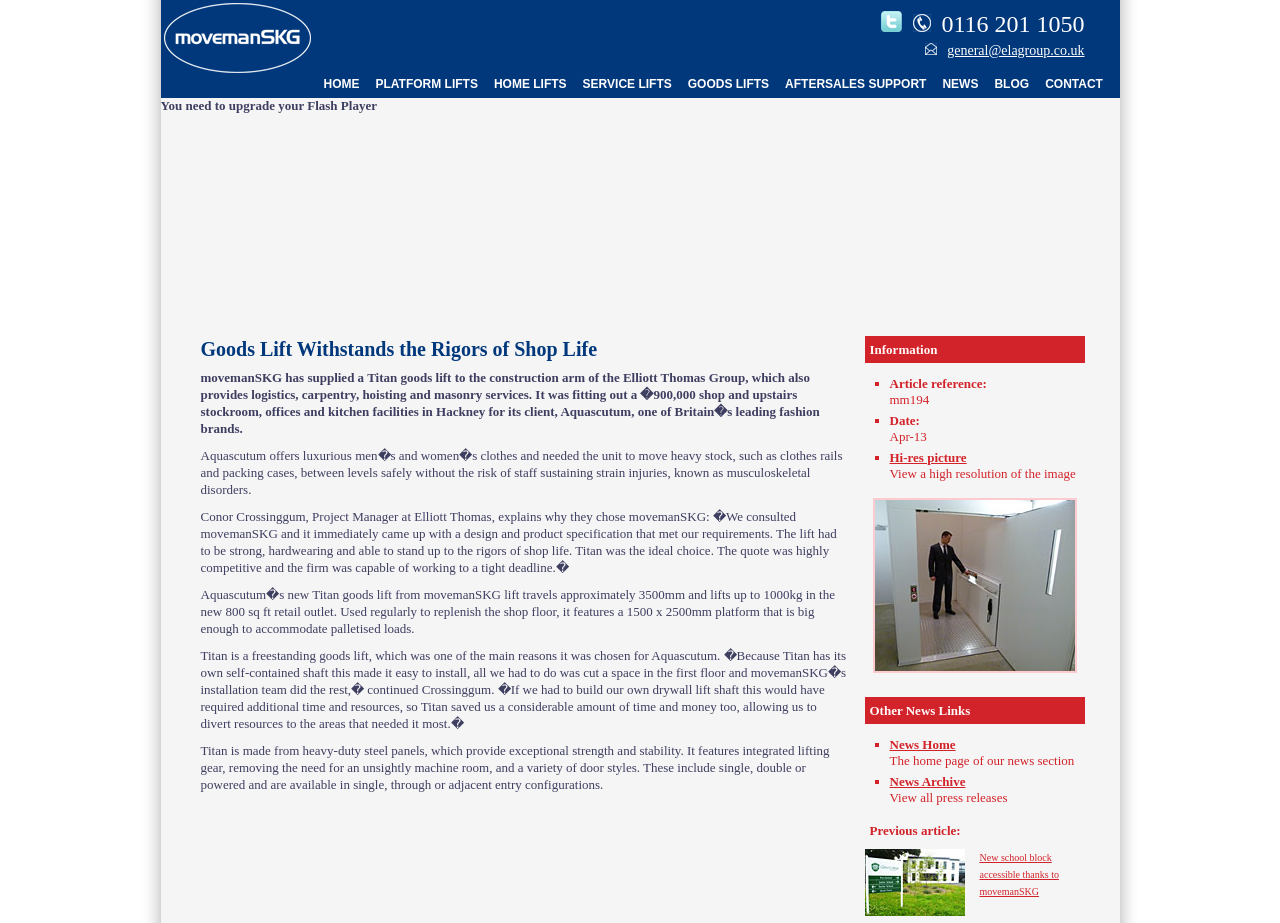Identify the bounding box coordinates of the area you need to click to perform the following instruction: "Share this article".

None